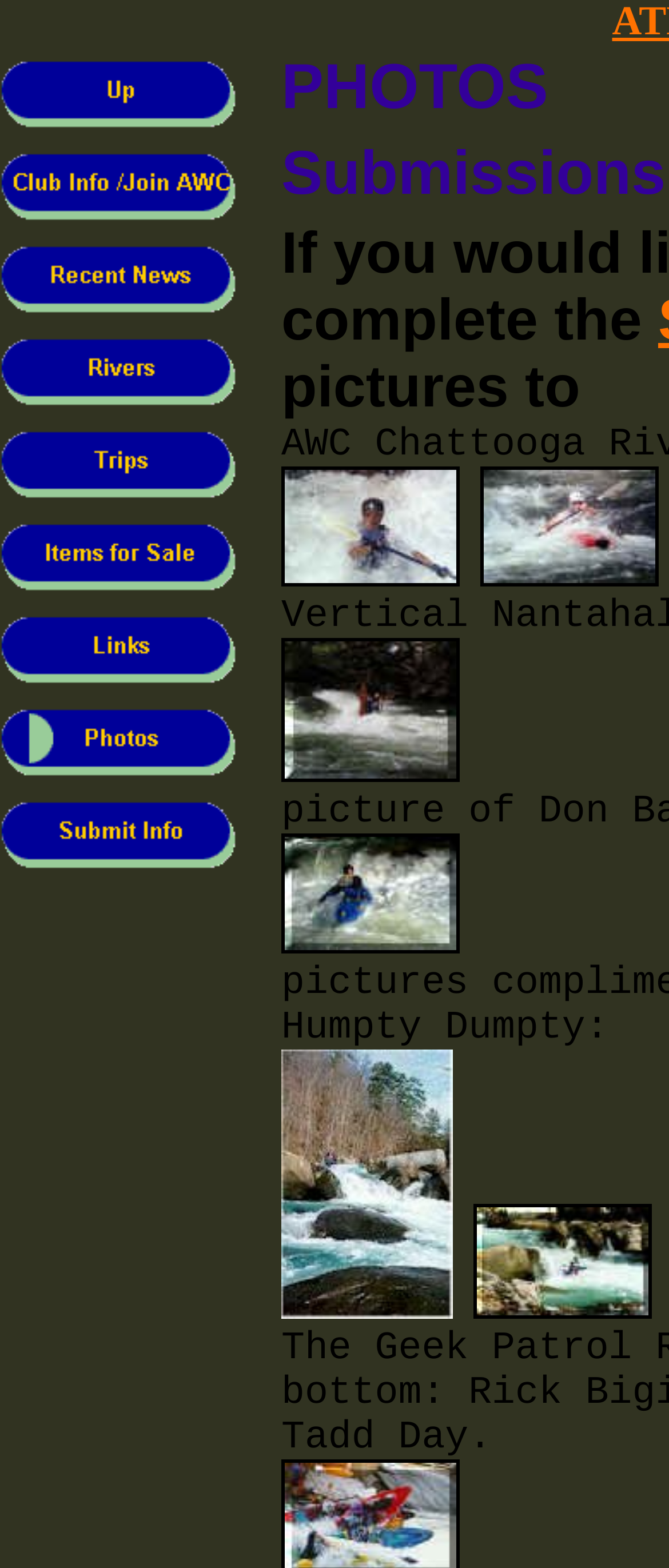How many images are on the webpage?
Respond with a short answer, either a single word or a phrase, based on the image.

10